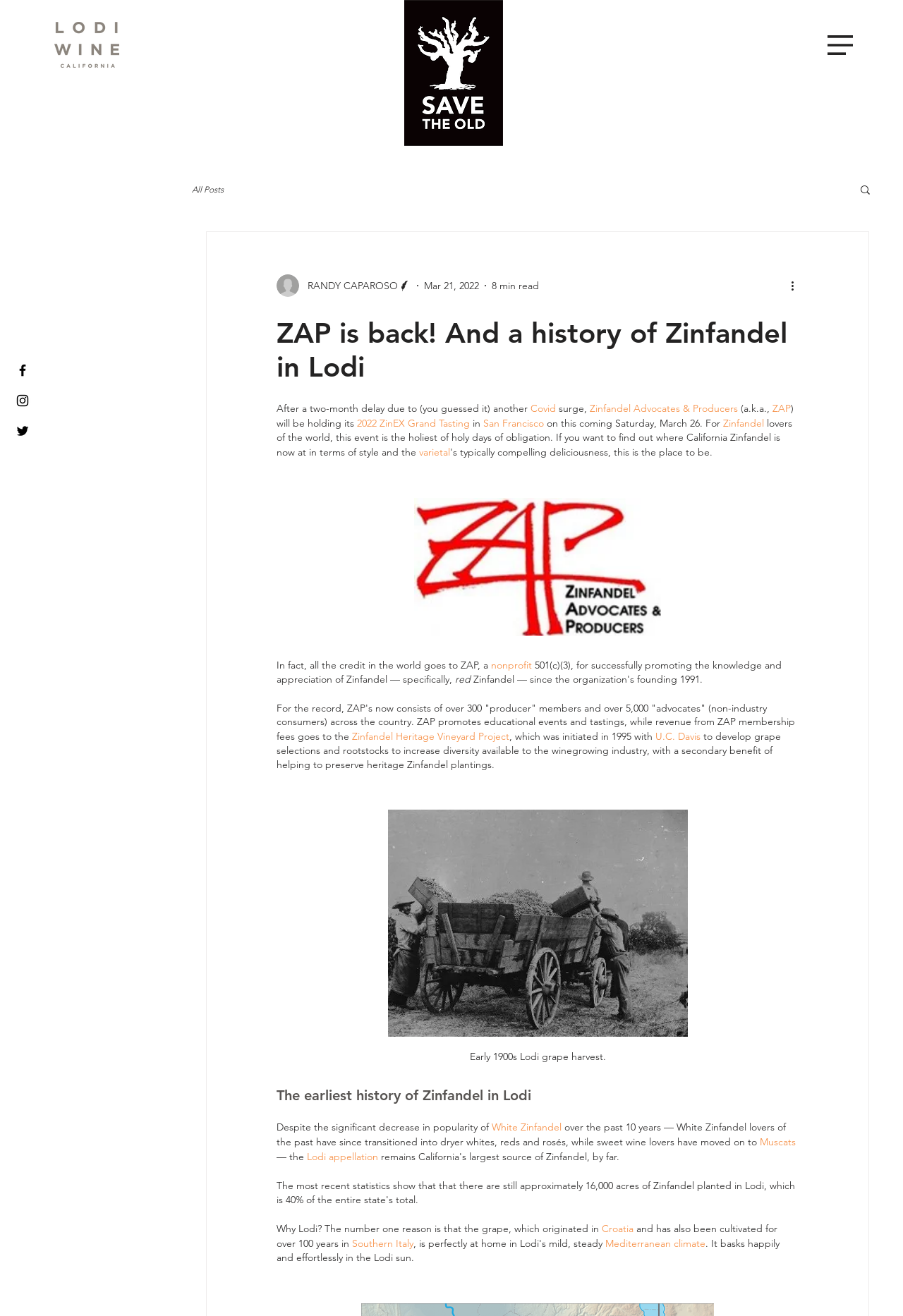Find and provide the bounding box coordinates for the UI element described with: "San Francisco".

[0.532, 0.317, 0.605, 0.326]